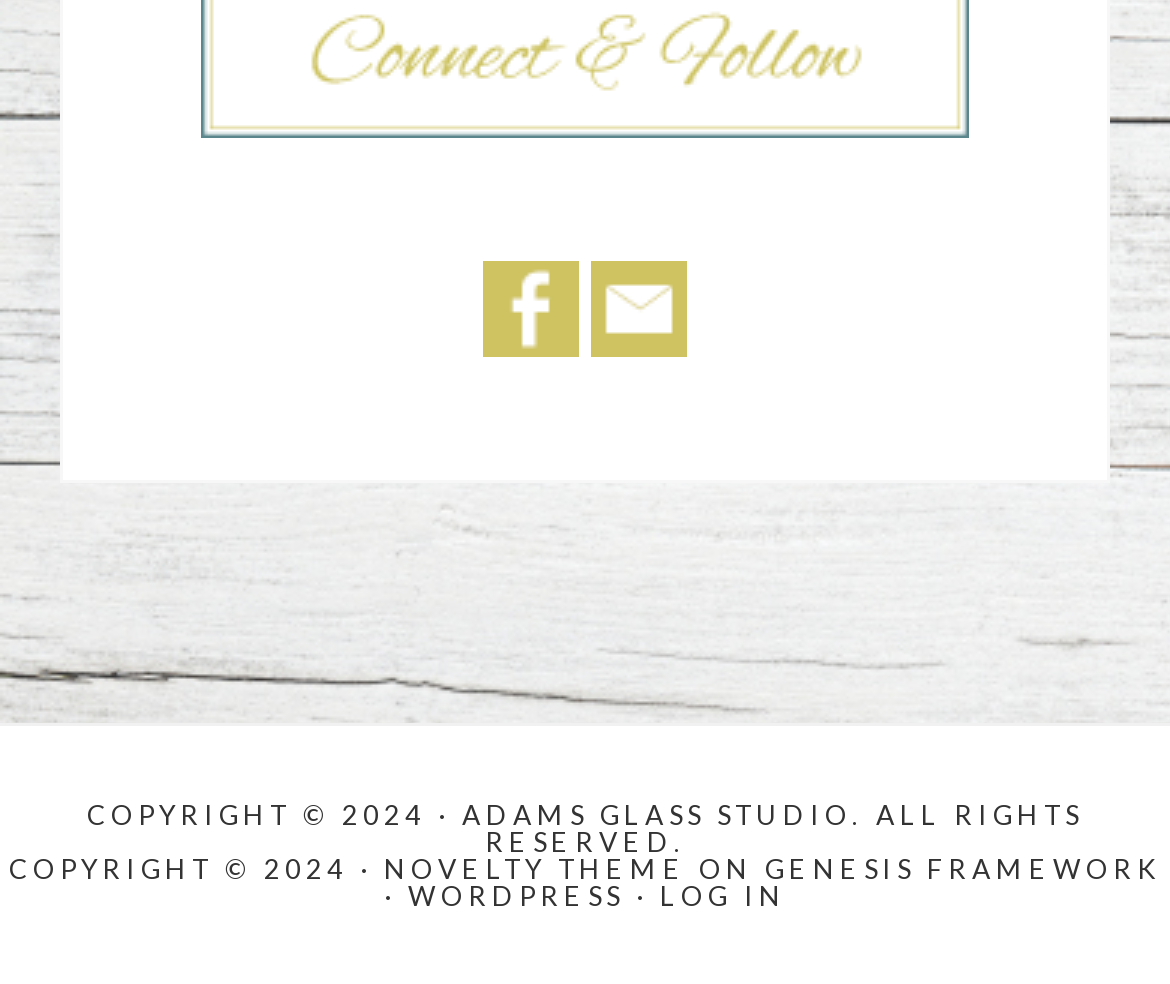Given the description: "title="Adams' Glass Studio on Facebook"", determine the bounding box coordinates of the UI element. The coordinates should be formatted as four float numbers between 0 and 1, [left, top, right, bottom].

[0.413, 0.326, 0.496, 0.372]